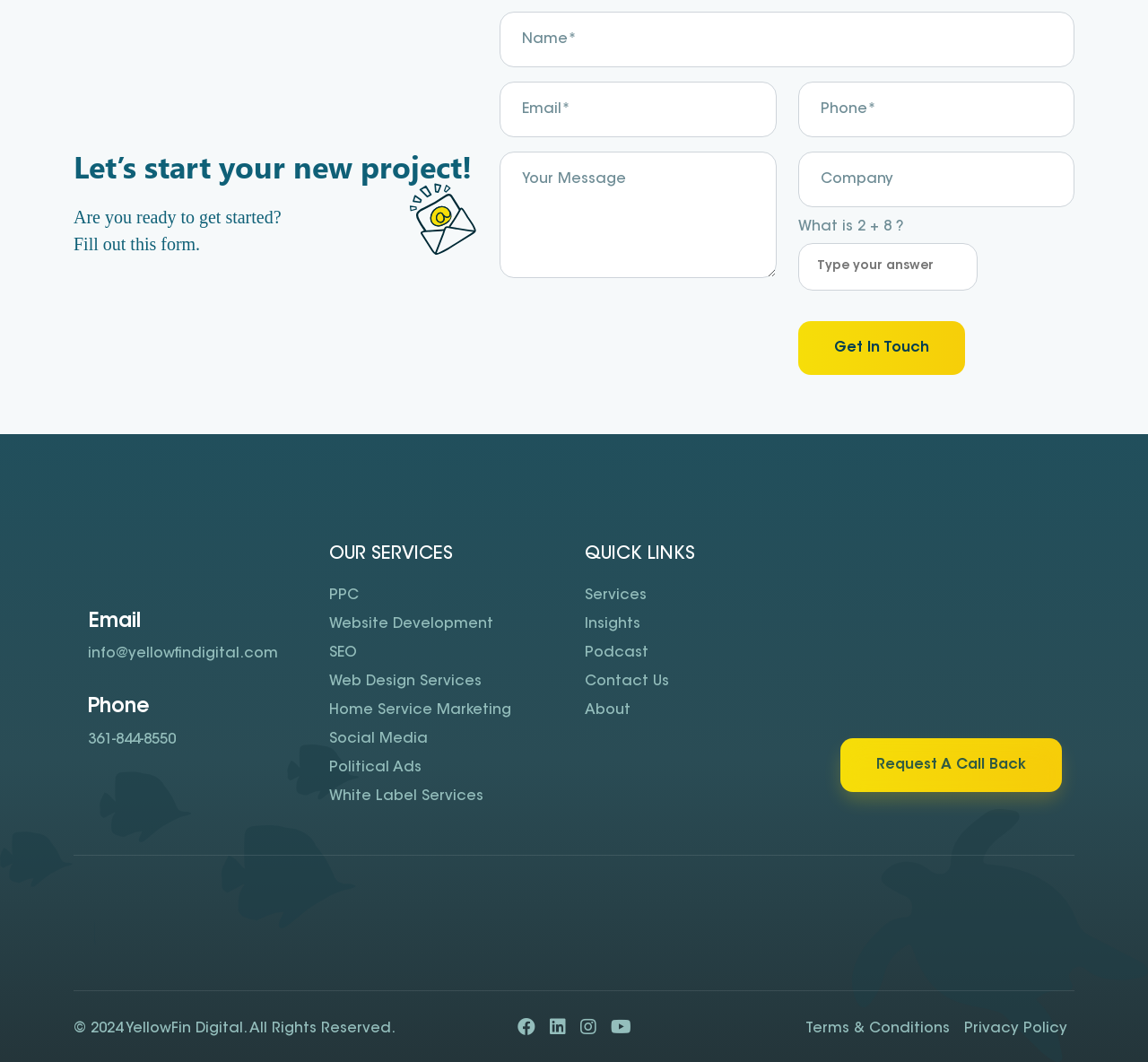Please reply to the following question with a single word or a short phrase:
What is the purpose of the form on this webpage?

To get in touch